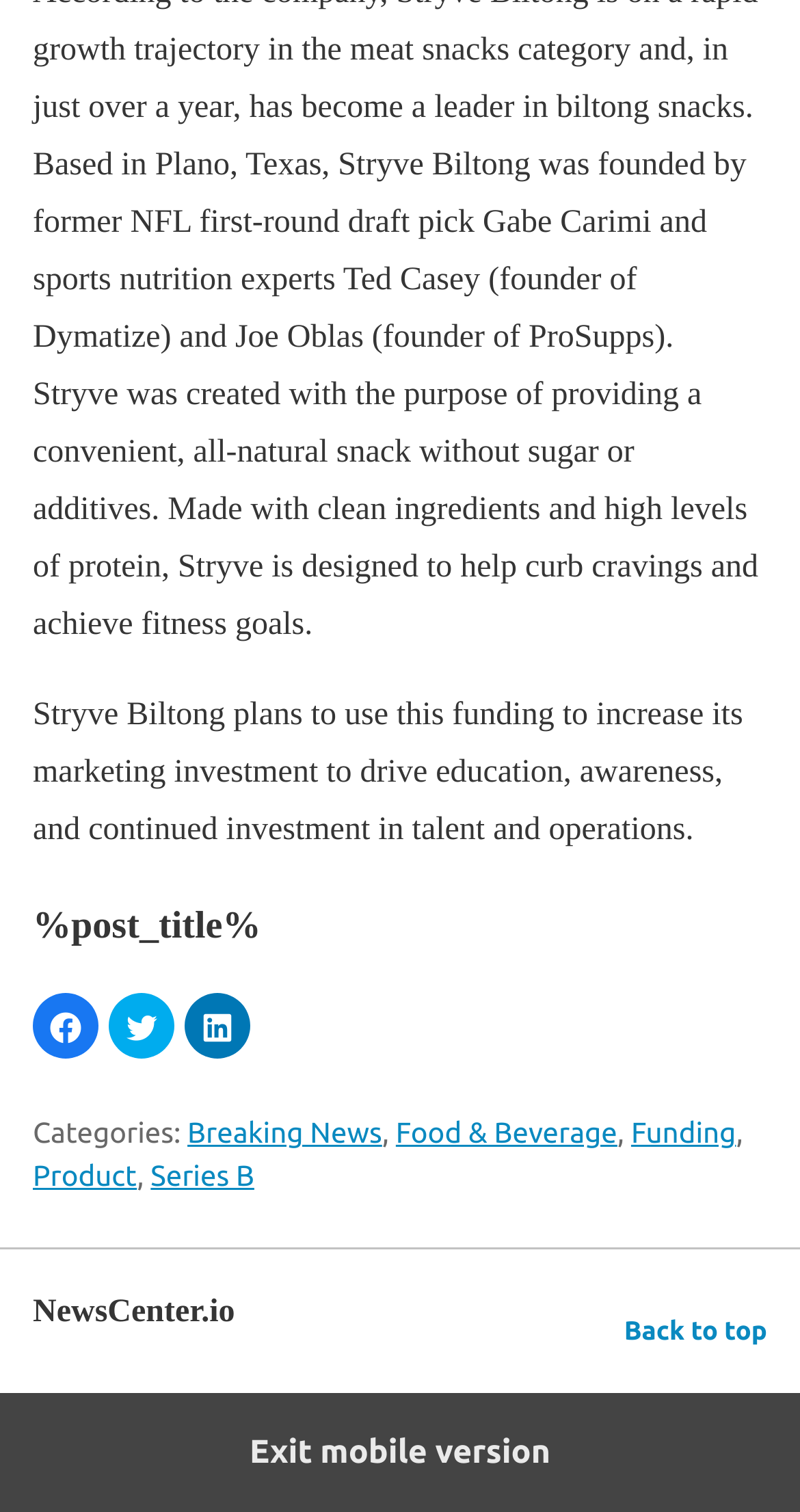Specify the bounding box coordinates for the region that must be clicked to perform the given instruction: "Share on Twitter".

[0.136, 0.657, 0.218, 0.701]